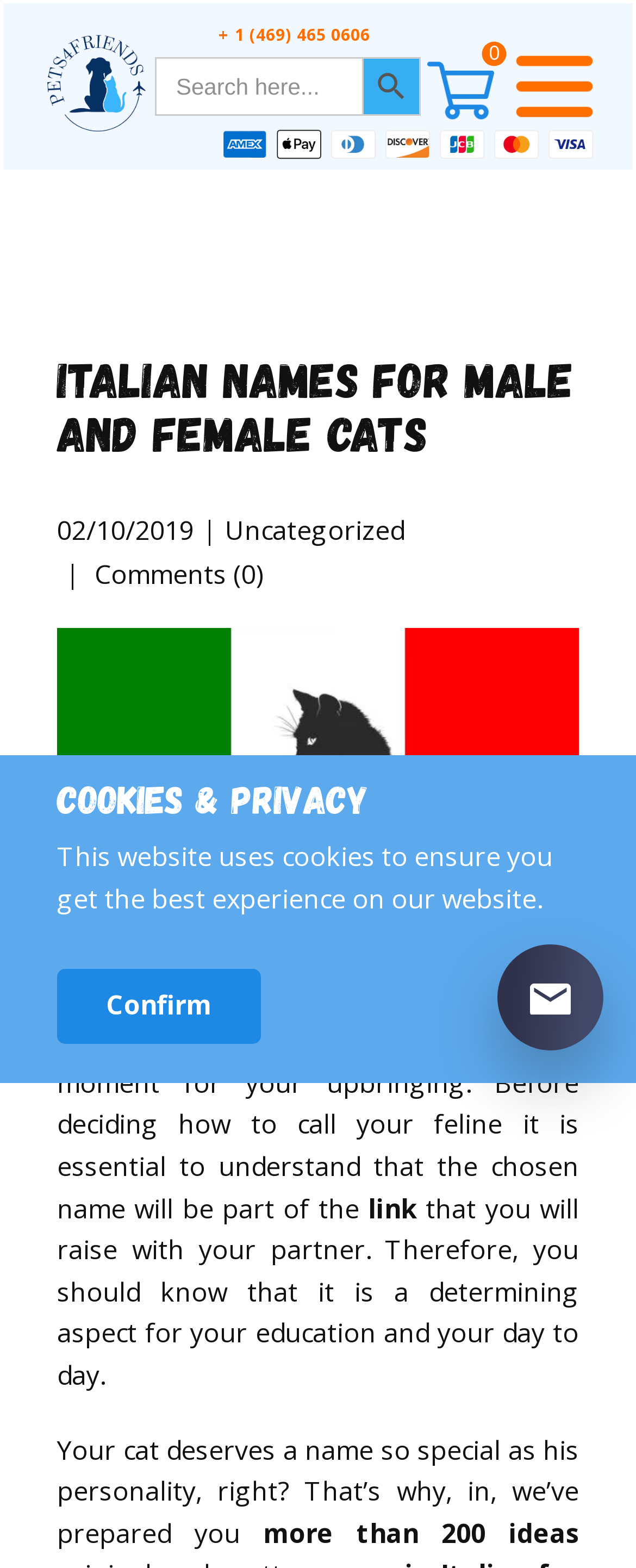How many ideas are provided for cat names?
Using the visual information from the image, give a one-word or short-phrase answer.

More than 200